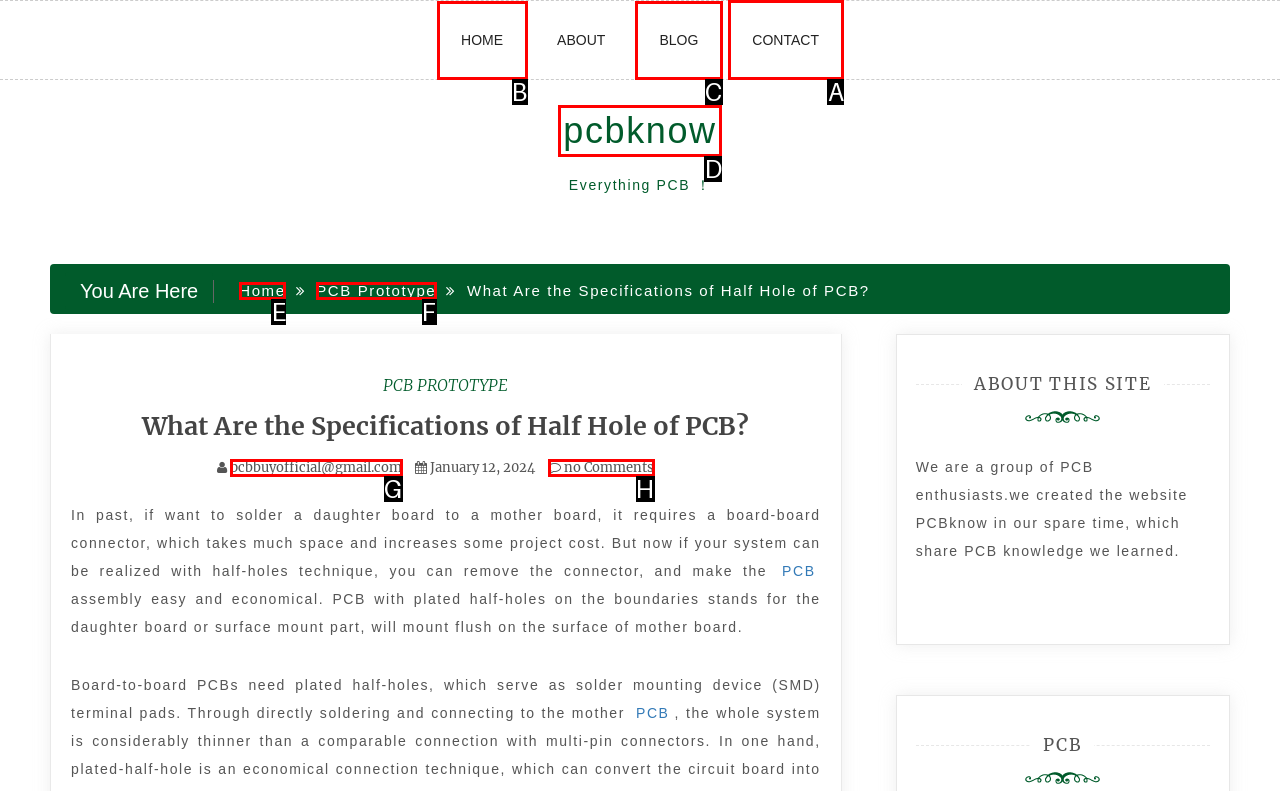Select the UI element that should be clicked to execute the following task: contact pcbknow
Provide the letter of the correct choice from the given options.

A